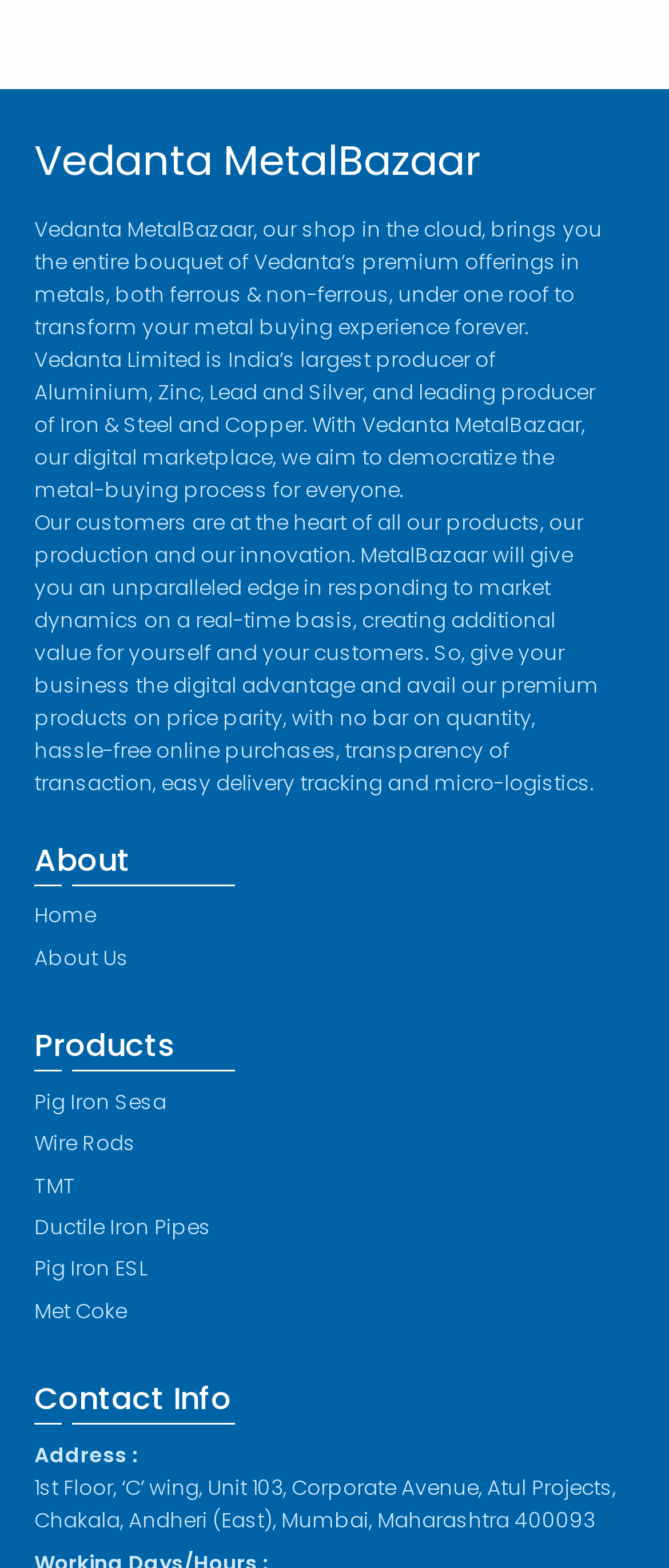Please identify the bounding box coordinates of the element that needs to be clicked to perform the following instruction: "click Pig Iron Sesa".

[0.051, 0.693, 0.249, 0.712]